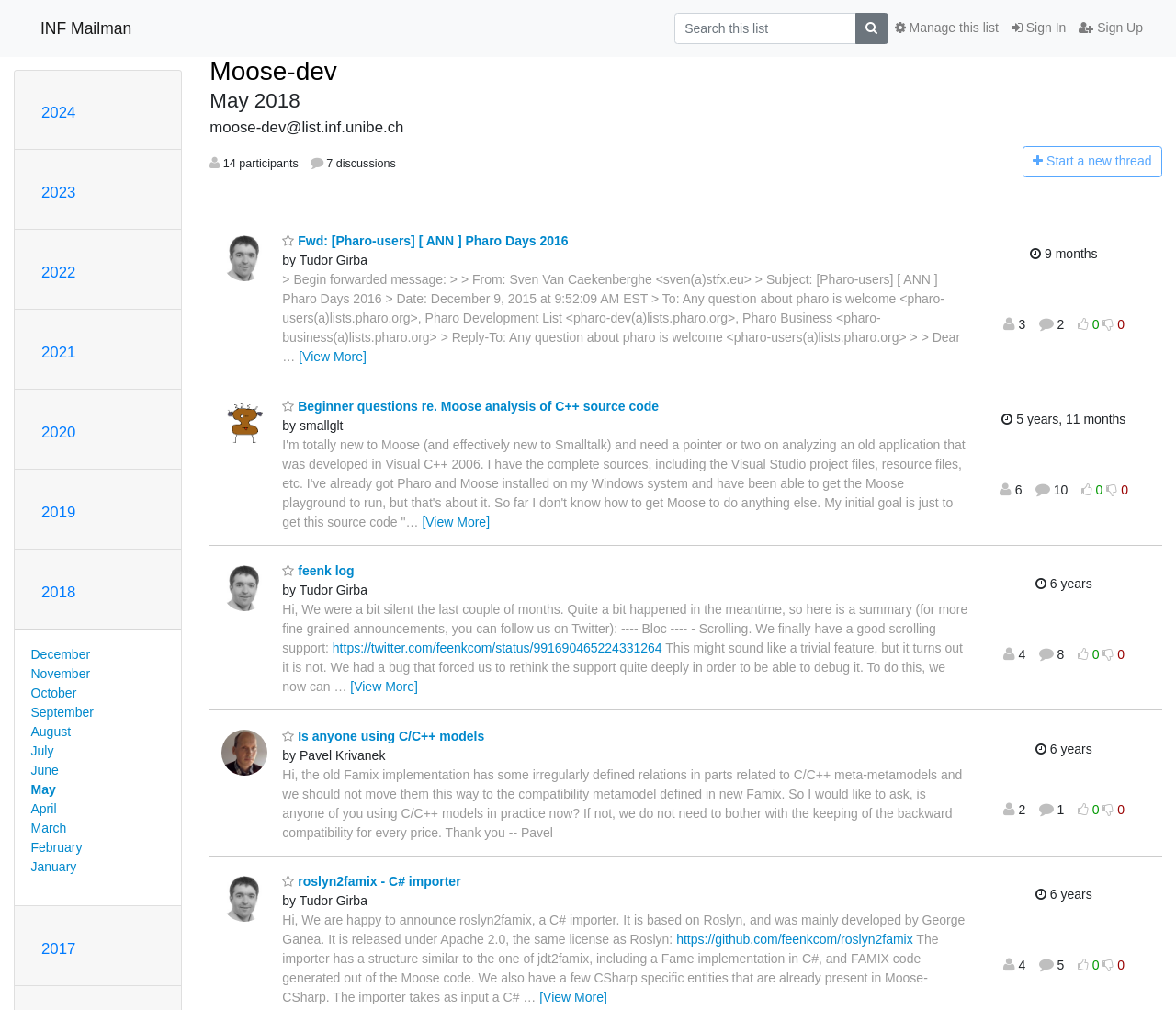How many participants are there in the mailing list?
Please ensure your answer to the question is detailed and covers all necessary aspects.

The number of participants can be found in the static text '14 participants' which is located below the mailing list name, indicating that there are 14 participants in the Moose-dev mailing list.